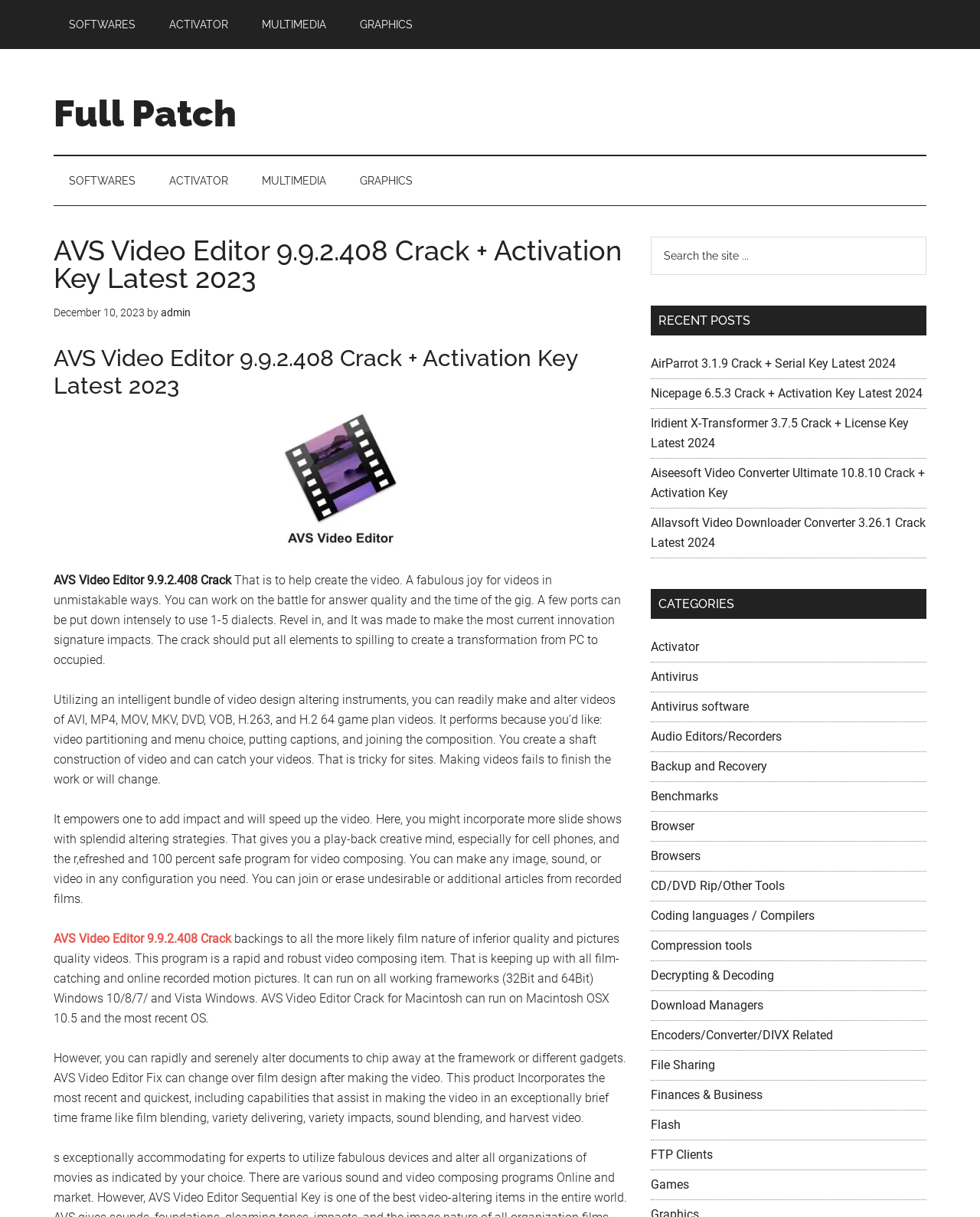Can you look at the image and give a comprehensive answer to the question:
What is the purpose of the AVS Video Editor software?

The purpose of the AVS Video Editor software can be inferred from the text 'That is to help create the video. A fabulous joy for videos in unmistakable ways.' which suggests that the software is used to create and edit videos.